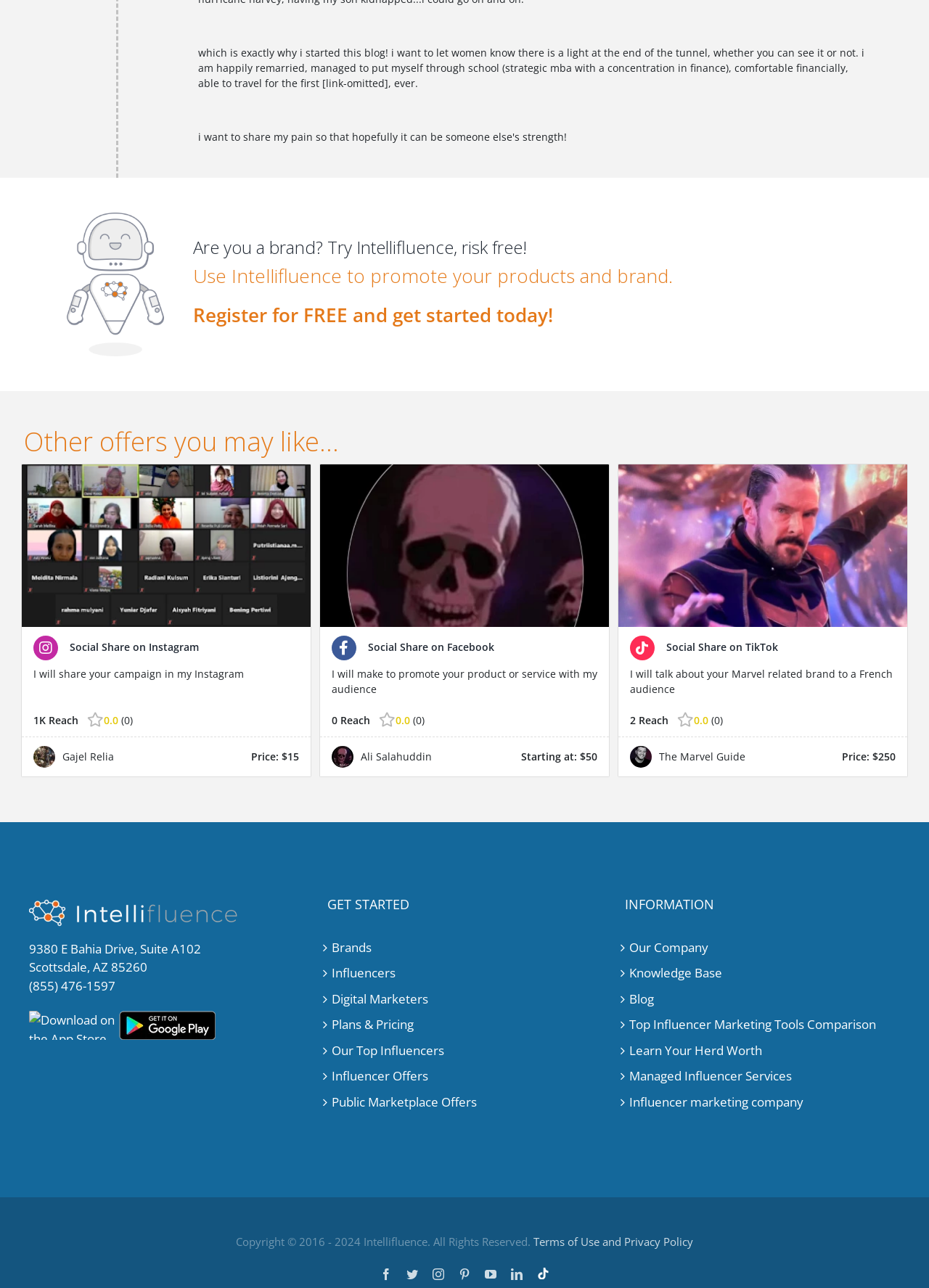Please provide a comprehensive response to the question below by analyzing the image: 
What is the reach of the offer from Sallybot?

The answer can be found in the section 'Other offers you may like...' where there is an image of Sallybot and a text that says '1K Reach'.